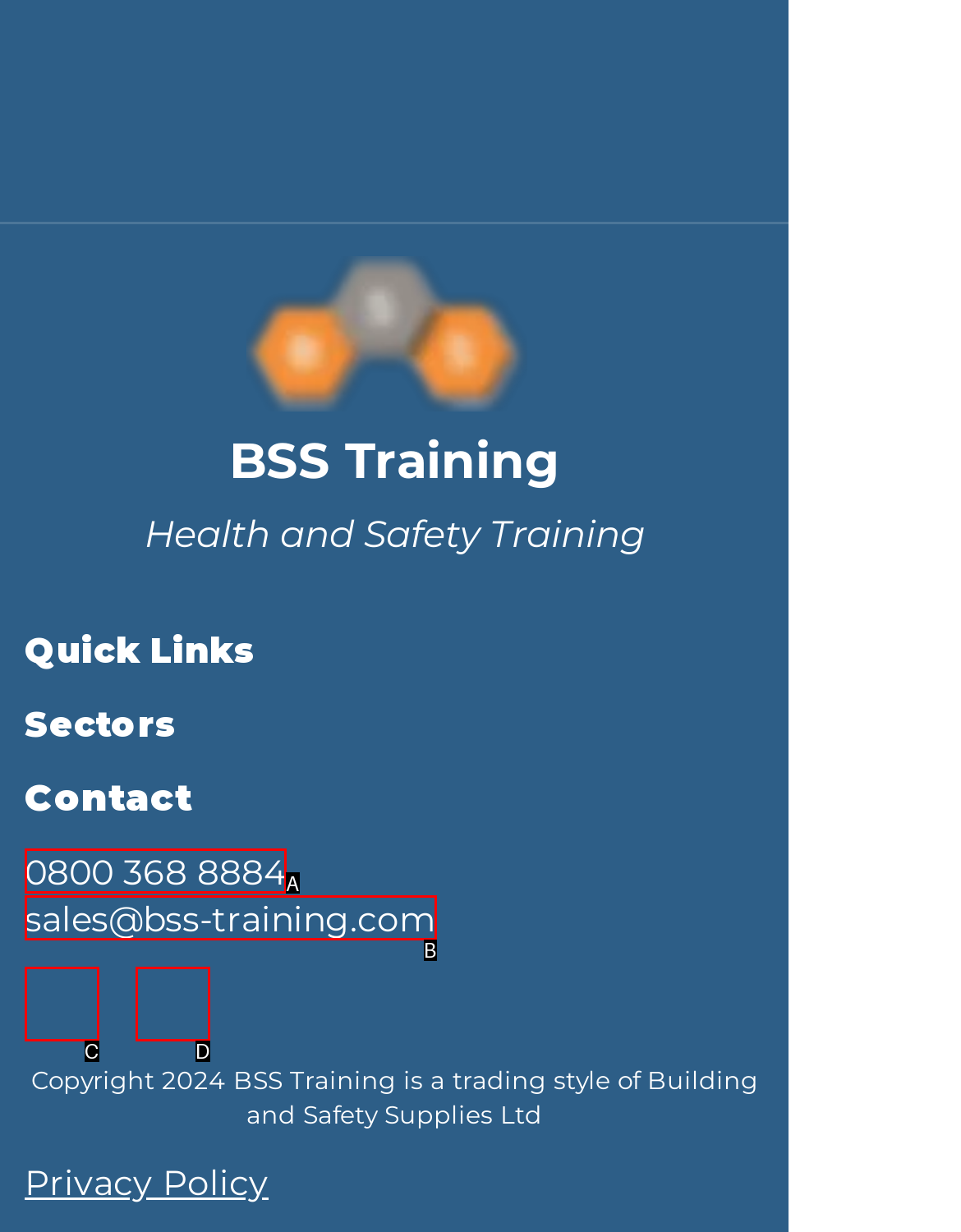Please select the letter of the HTML element that fits the description: aria-label="LinkedIn". Answer with the option's letter directly.

D